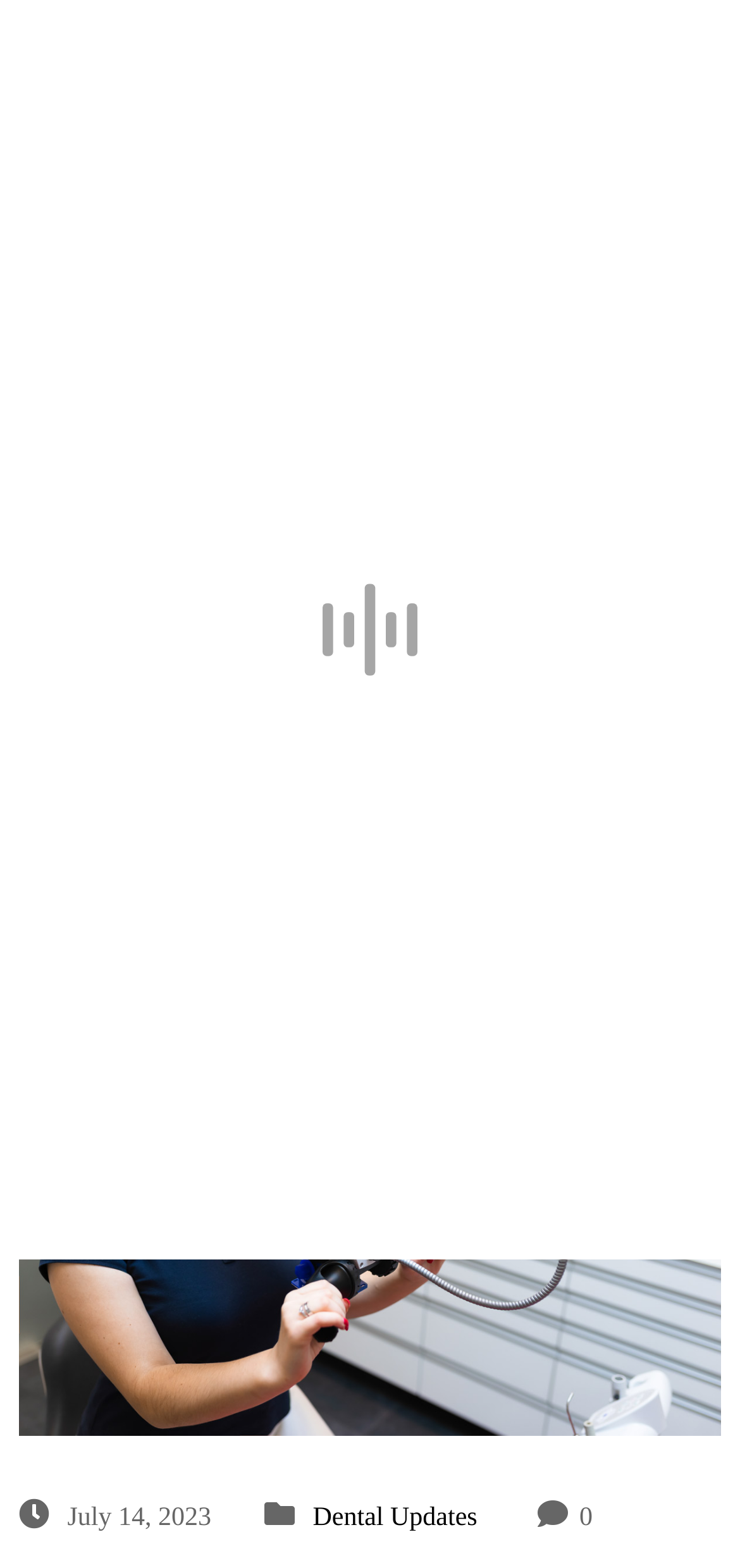How many navigation links are there?
Can you offer a detailed and complete answer to this question?

I counted the number of links in the navigation menu by looking at the elements with types 'link' and 'StaticText' that are located near the top of the page. I found three links: 'Home', 'Dental Updates', and another 'Dental Updates' link.